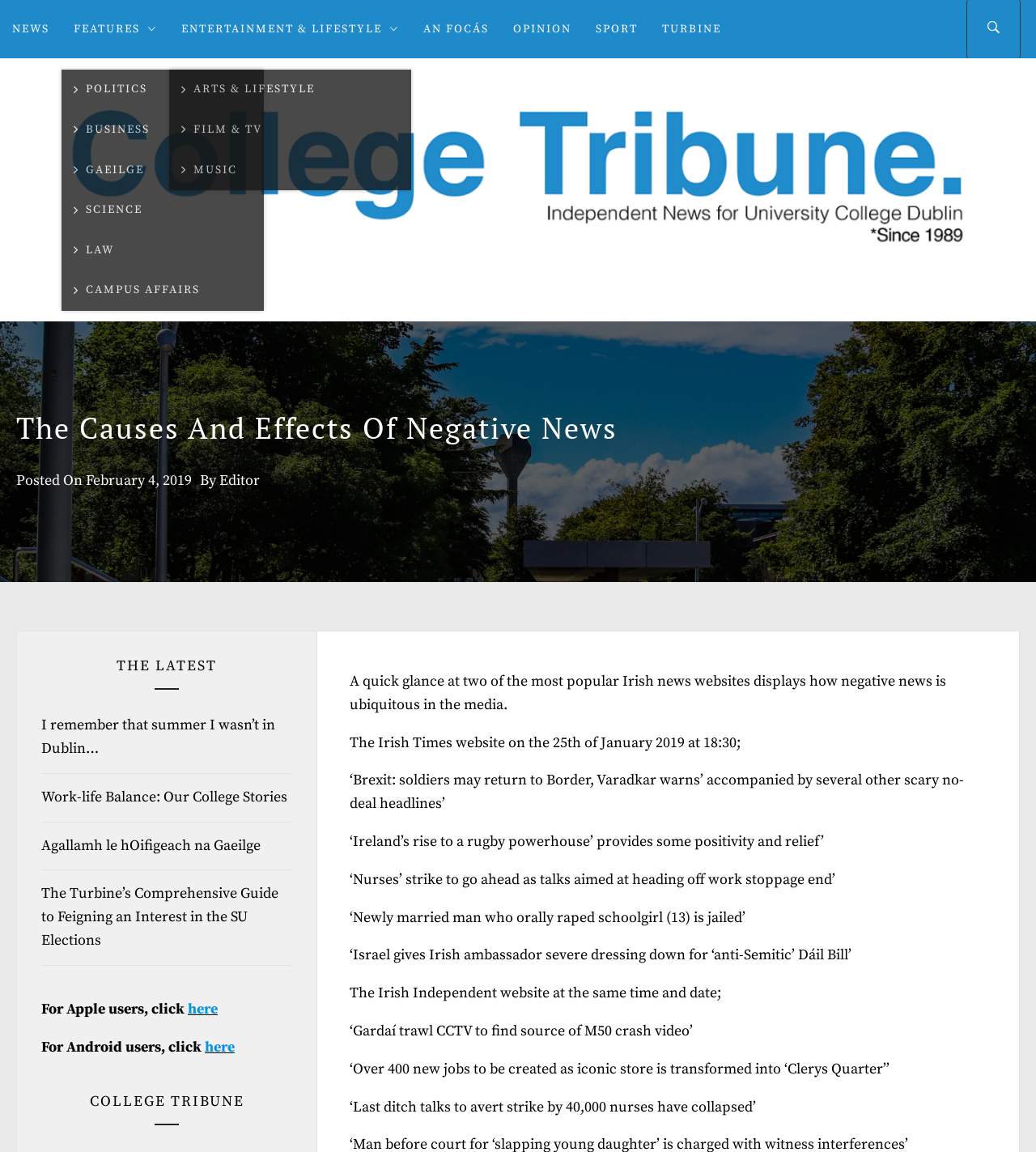Please identify the bounding box coordinates of the element that needs to be clicked to perform the following instruction: "Read the article posted on February 4, 2019".

[0.083, 0.409, 0.185, 0.425]